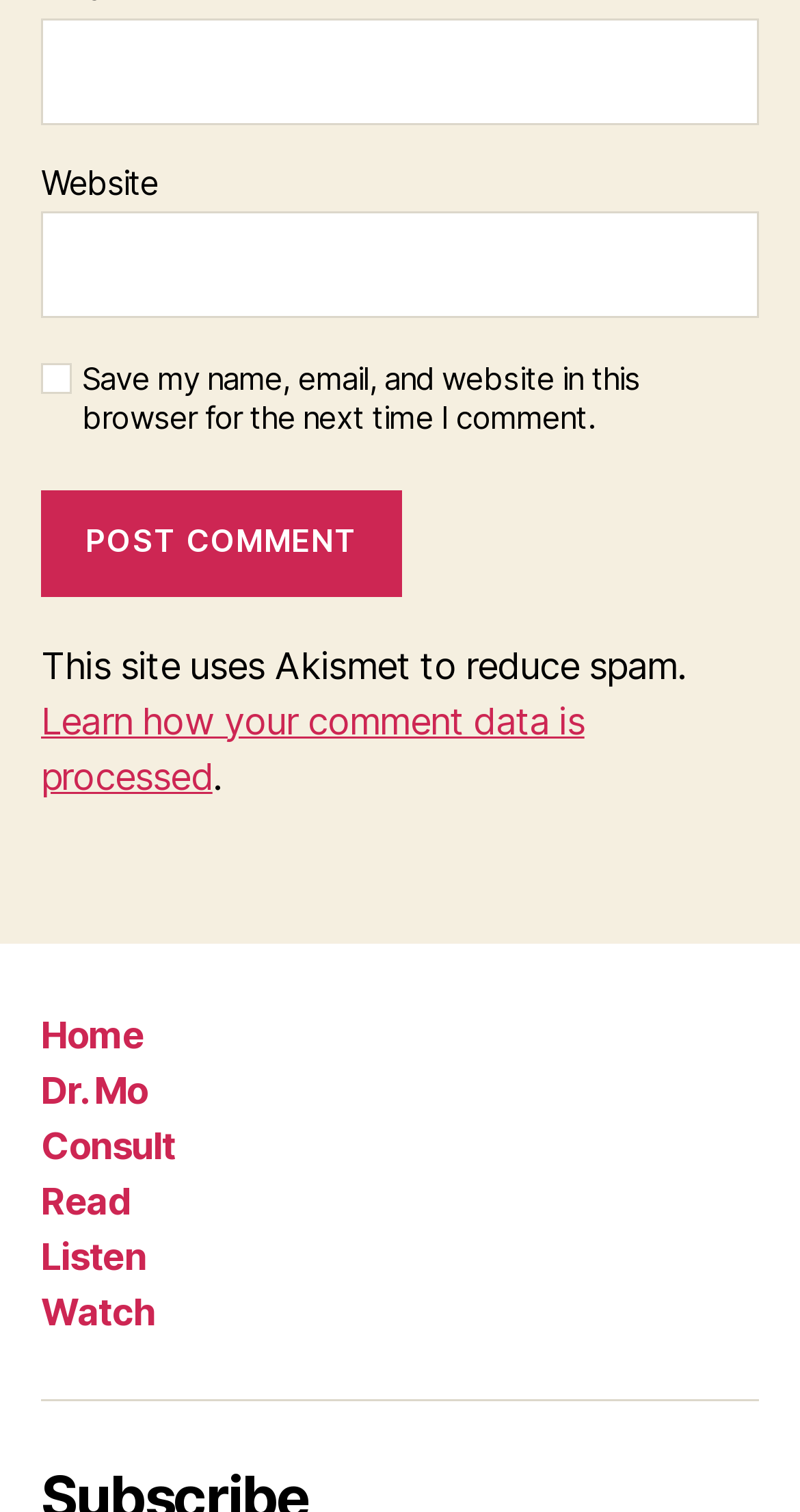Find and indicate the bounding box coordinates of the region you should select to follow the given instruction: "Click Previous".

None